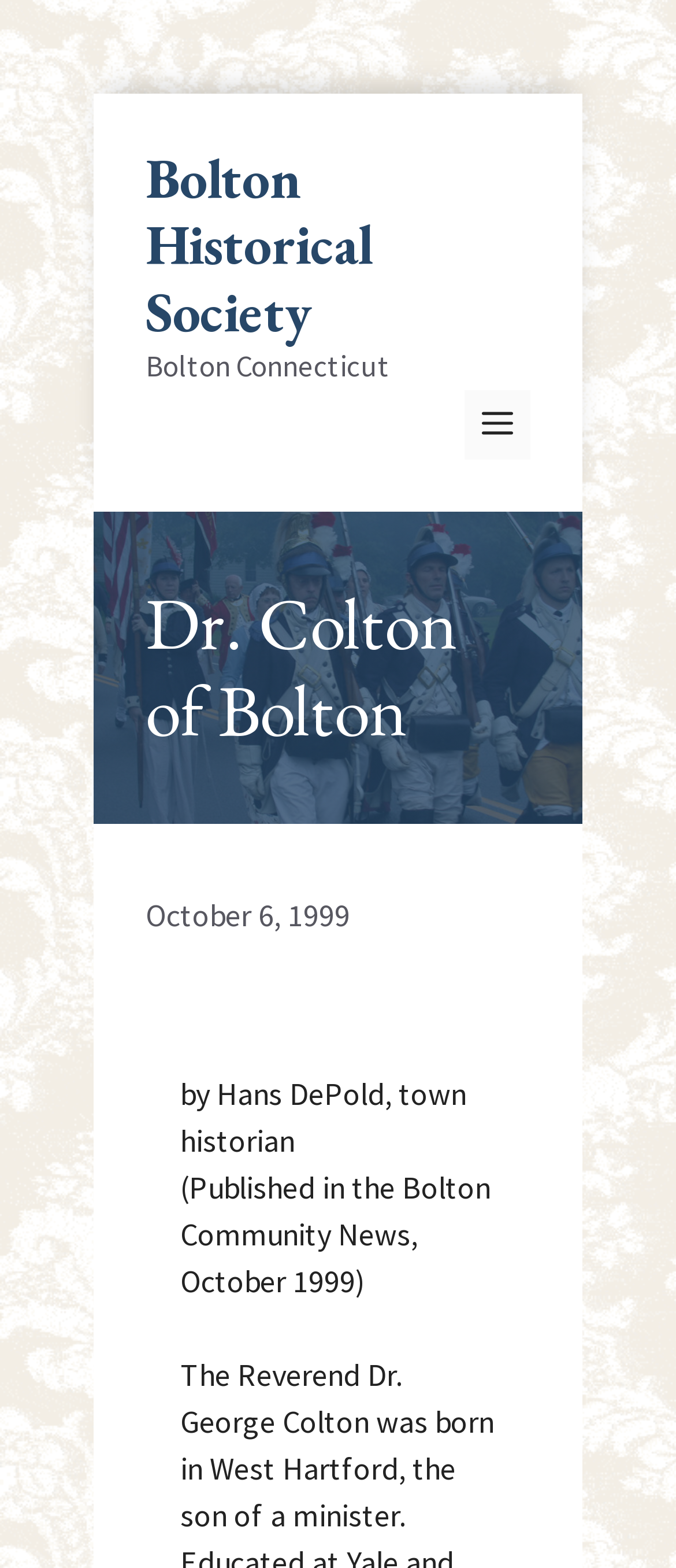Who is the author of the article?
Please answer the question with a detailed and comprehensive explanation.

The author of the article can be determined by looking at the text 'by Hans DePold, town historian' which credits Hans DePold as the author.